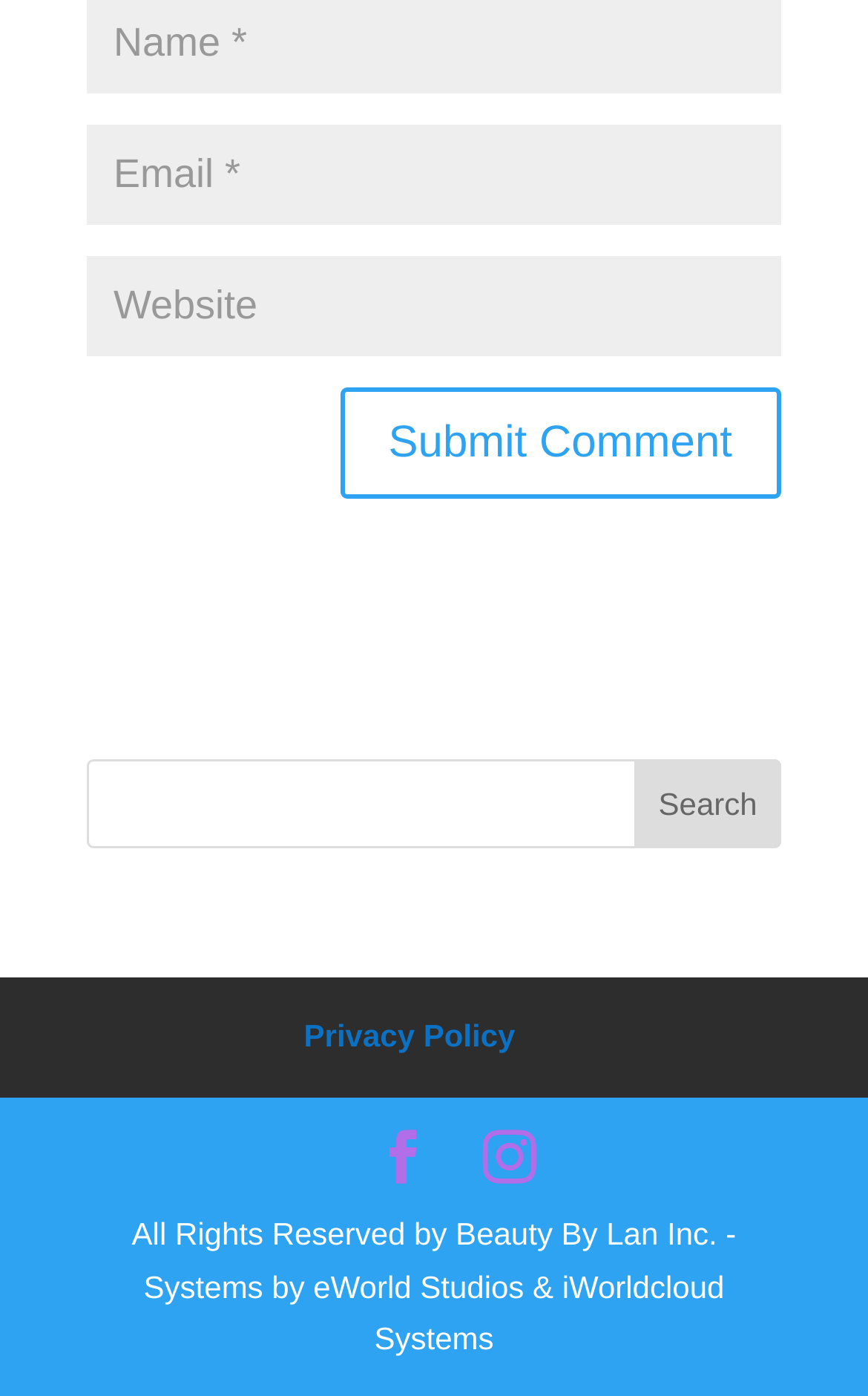Please provide a detailed answer to the question below based on the screenshot: 
What is the purpose of the button below the text boxes?

The button 'Submit Comment' is located below the text boxes, suggesting that it is used to submit a comment or feedback after filling in the required information.